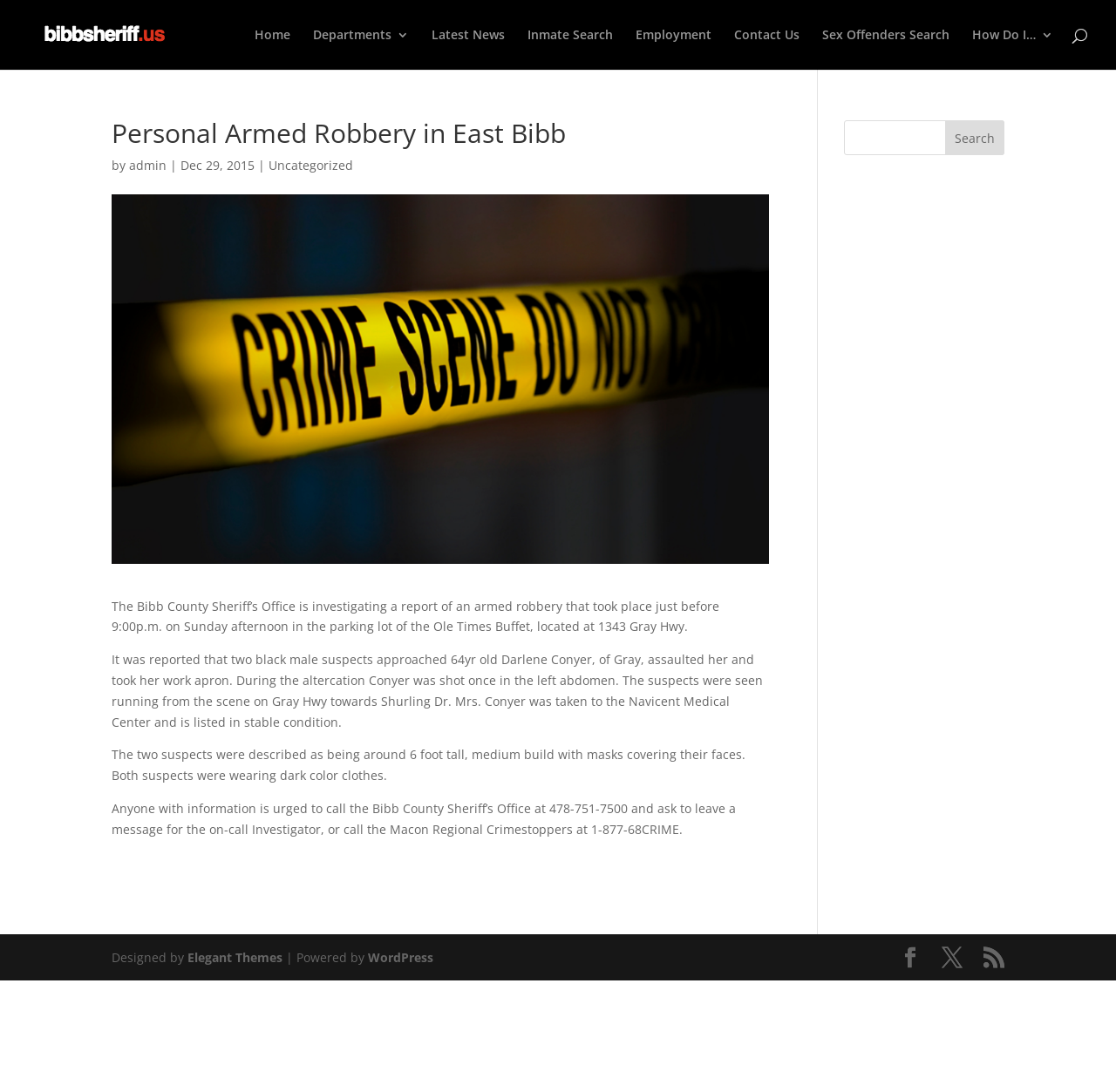Create a detailed narrative describing the layout and content of the webpage.

The webpage appears to be a news article from the Bibb County Sheriff's Office website. At the top left, there is a logo and a link to the website's homepage, "bibbsheriff.us". Next to it, there are several navigation links, including "Home", "Latest News", "Inmate Search", "Employment", "Contact Us", "Sex Offenders Search", and "How Do I…".

Below the navigation links, there is a main article section with a heading "Personal Armed Robbery in East Bibb". The article is dated December 29, 2015, and is categorized under "Uncategorized". The article describes an armed robbery incident that took place at the Ole Times Buffet parking lot, where a 64-year-old woman was assaulted and shot. The suspects are described as two black males, around 6 feet tall, with medium build, wearing dark clothes and masks. The article urges anyone with information to contact the Bibb County Sheriff's Office or the Macon Regional Crimestoppers.

On the right side of the article, there is a search box with a "Search" button. At the bottom of the page, there is a footer section with links to social media platforms and a copyright notice that reads "Designed by Elegant Themes | Powered by WordPress".